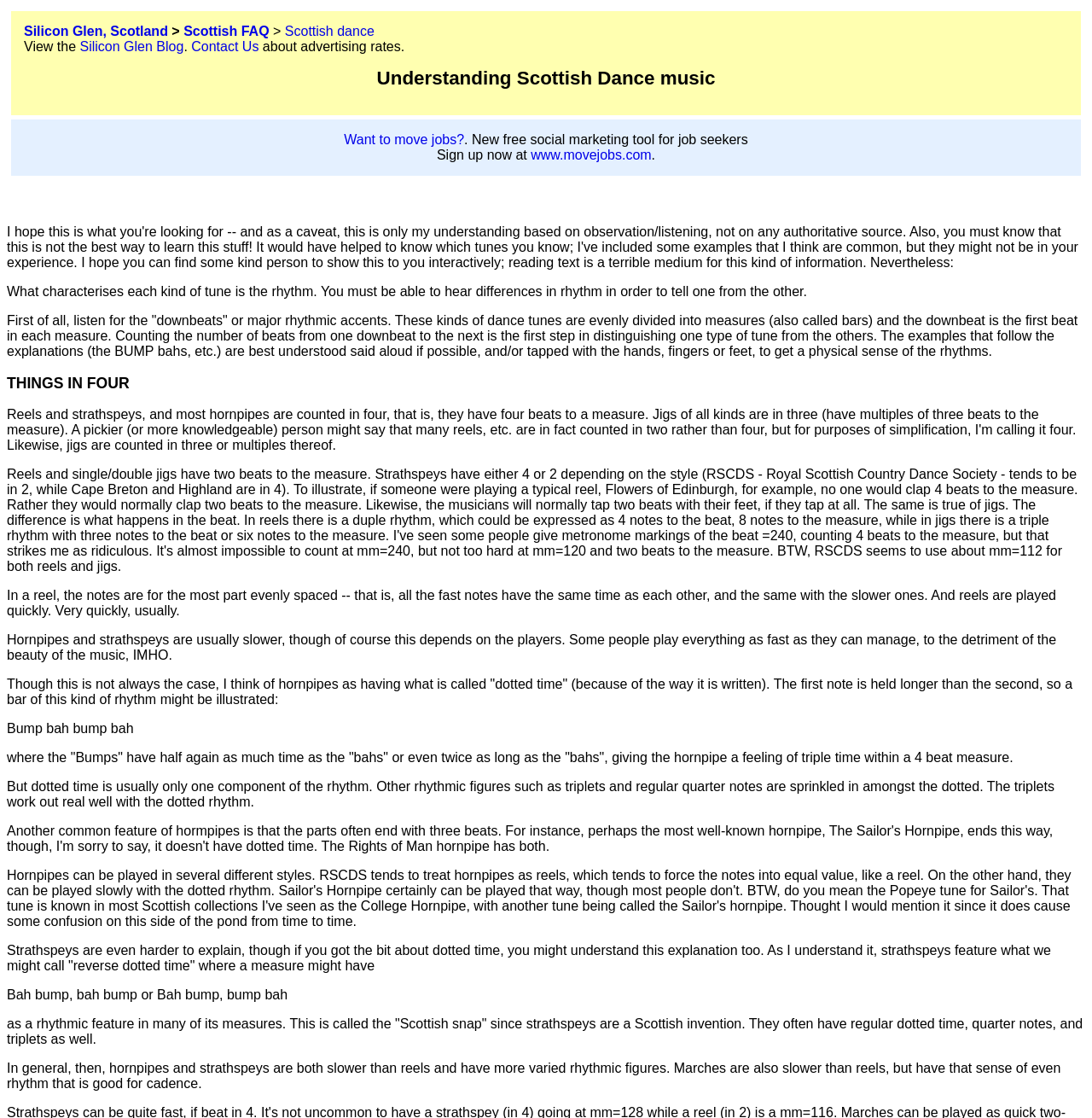What is the difference between hornpipes and strathspeys in Scottish dance music? Using the information from the screenshot, answer with a single word or phrase.

Rhythmic figures